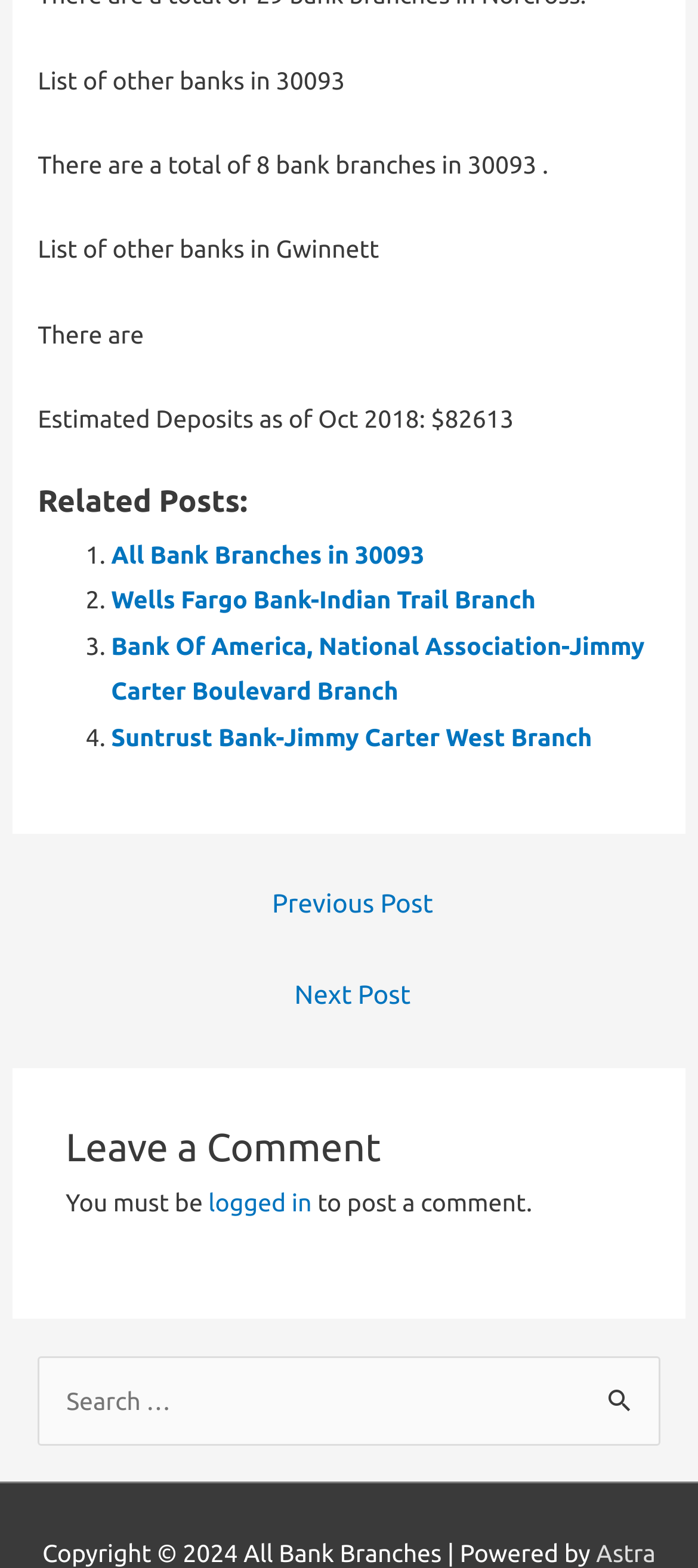Give a concise answer using only one word or phrase for this question:
What is required to post a comment?

Login